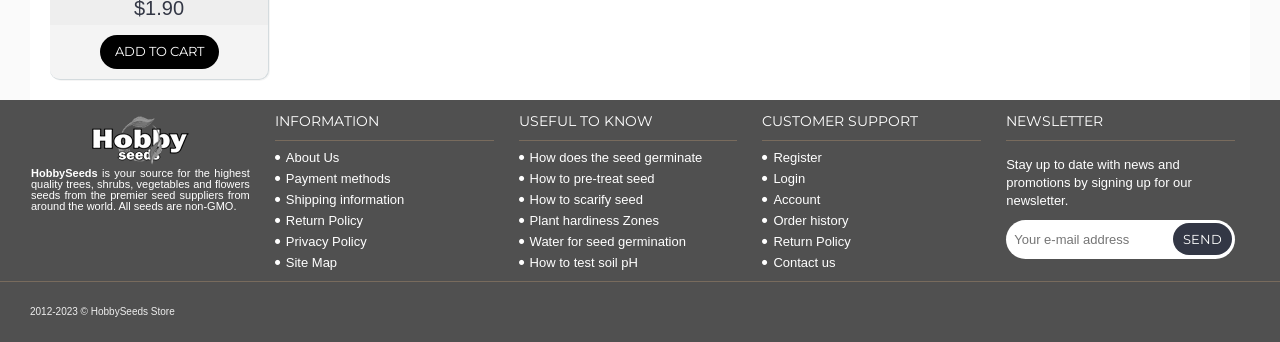Identify the bounding box for the UI element described as: "Register". Ensure the coordinates are four float numbers between 0 and 1, formatted as [left, top, right, bottom].

[0.596, 0.438, 0.767, 0.481]